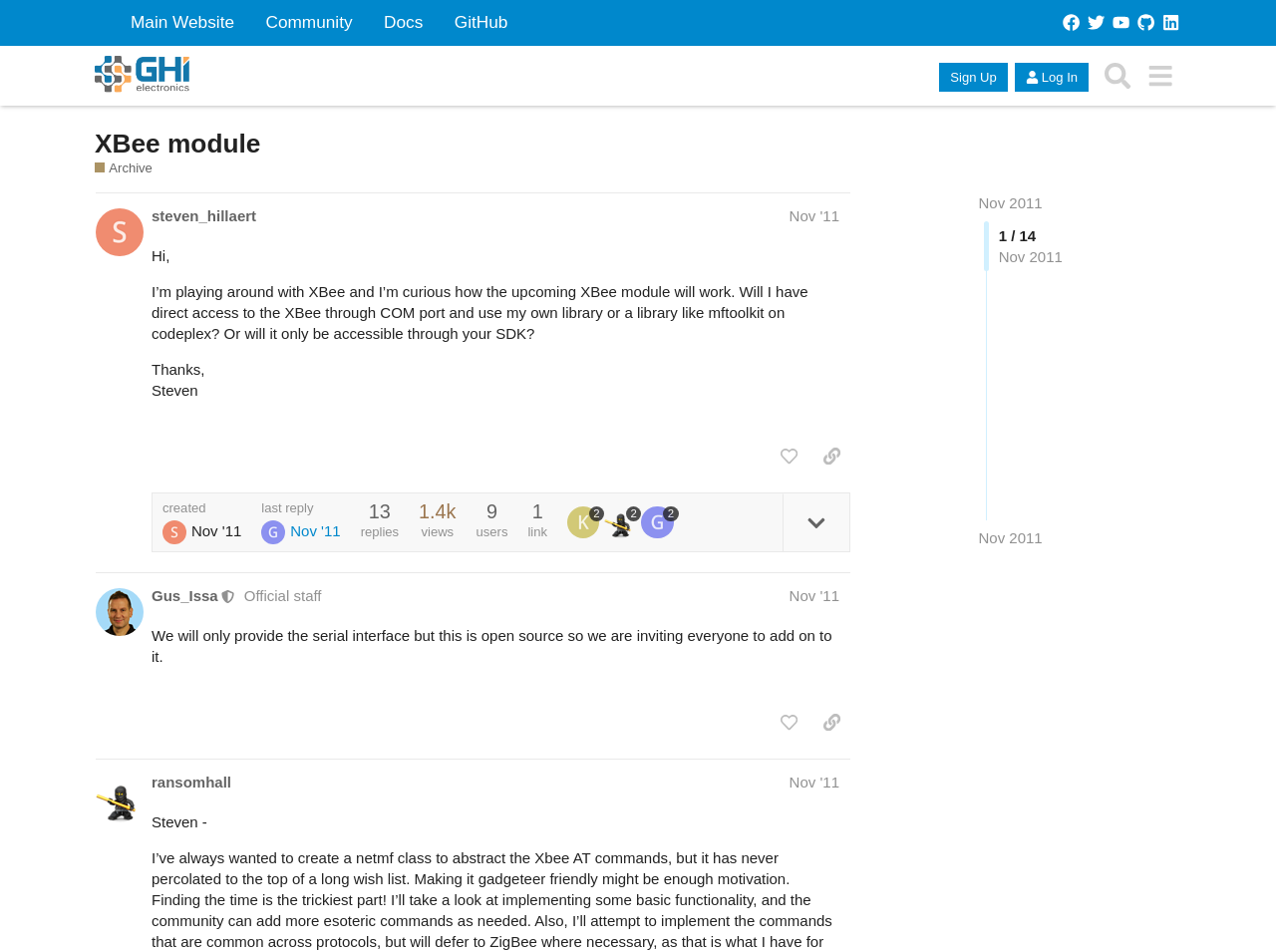Explain the webpage's layout and main content in detail.

This webpage is a forum discussion page from GHI Electronics' Forums, specifically the "XBee module" archive. At the top, there is a header section with links to the main website, community, docs, and GitHub. Below this, there is a navigation menu with several links, including "Sign Up", "Log In", "Search", and a menu button.

The main content of the page is a discussion thread with two posts. The first post, by "steven_hillaert", is dated November 22, 2011, and asks about the upcoming XBee module and how it will work. The post includes a brief description of the question and a signature from Steven.

Below the first post, there are several buttons and links, including "Please sign up or log in to like this post", "copy a link to this post to clipboard", and "expand topic details". There is also information about the post, such as the creation date, last reply date, number of replies, views, and users.

The second post, by "Gus_Issa", is a response to the first post and is dated November 22, 2011. The post explains that the serial interface will be provided, but the project is open source, and everyone is invited to contribute. Below this post, there are similar buttons and links as in the first post.

Throughout the page, there are several images, including icons and avatars for the users. The overall layout is organized, with clear headings and concise text, making it easy to follow the discussion thread.